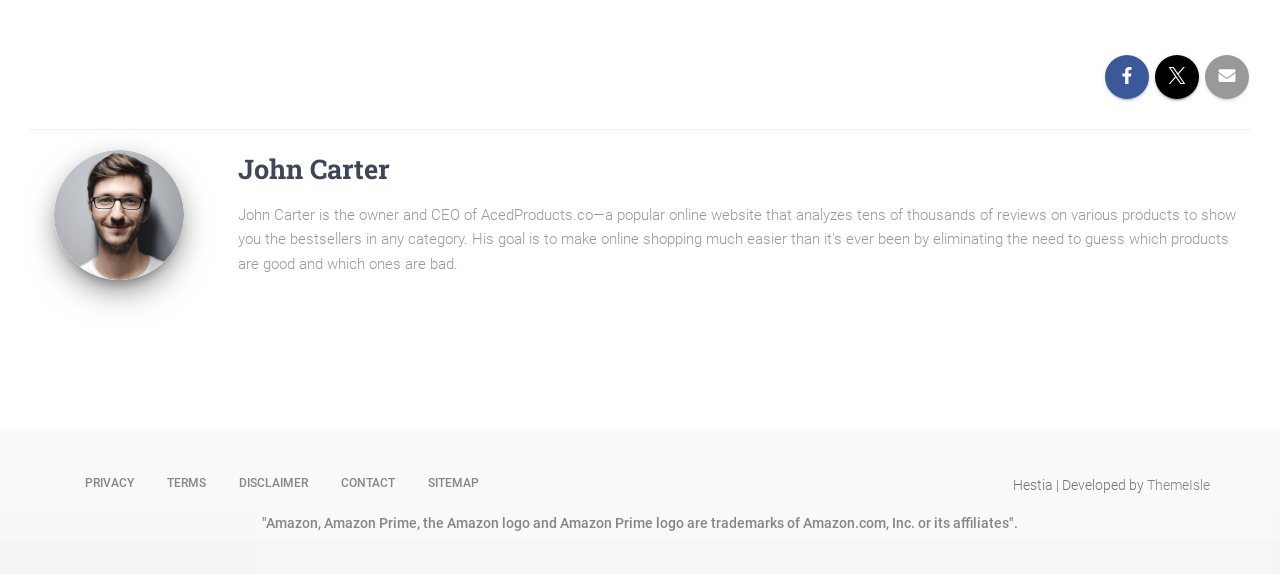Please answer the following question using a single word or phrase: 
What is the orientation of the separator element?

horizontal